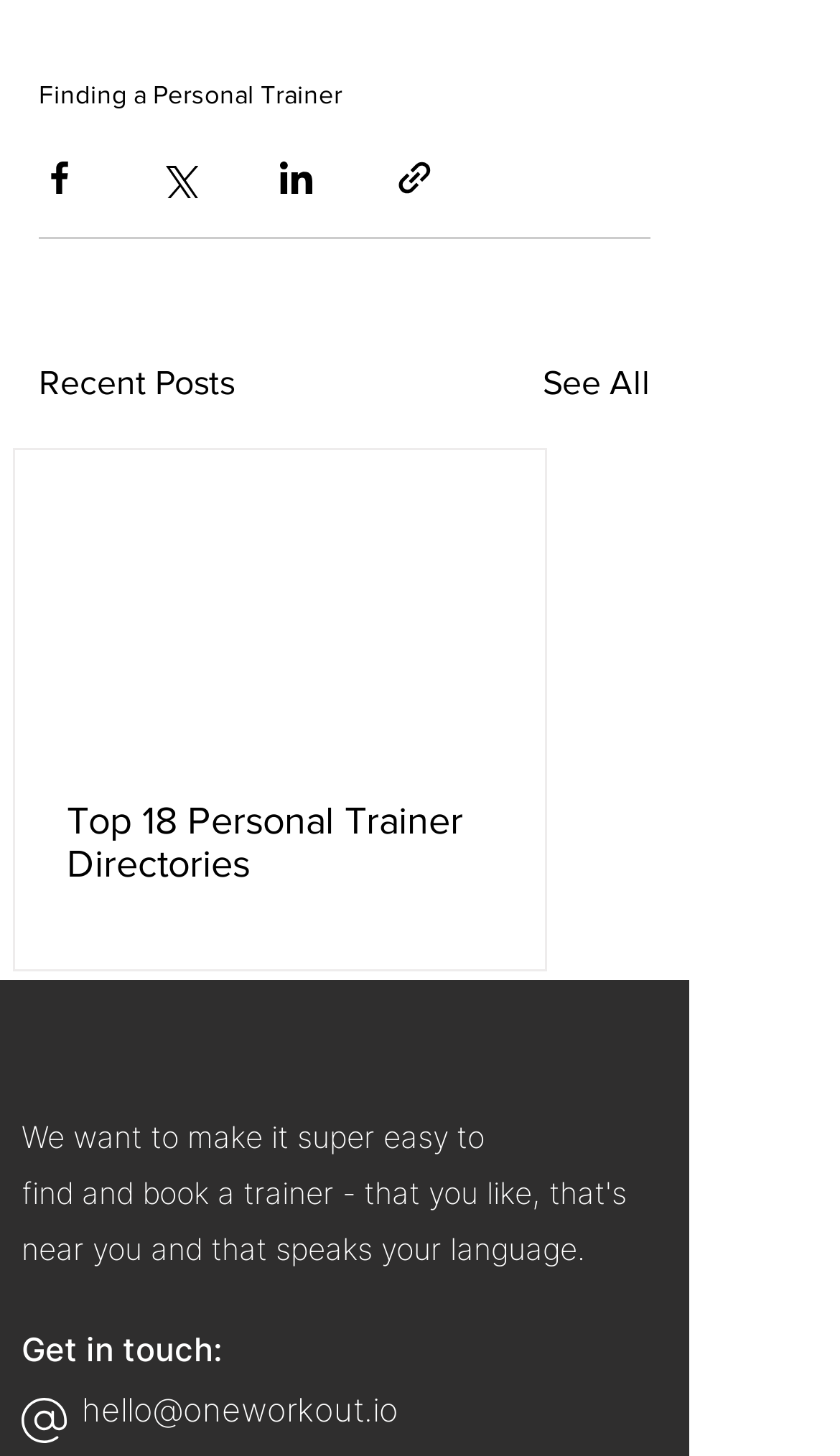Use a single word or phrase to answer the question:
What is the text on the top-left link?

Finding a Personal Trainer